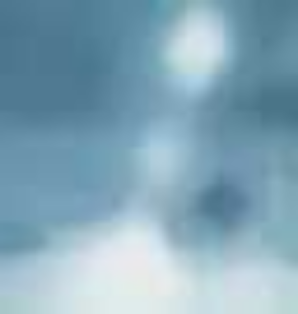What is the purpose of the image?
Based on the image, answer the question with a single word or brief phrase.

Showcasing company's expertise